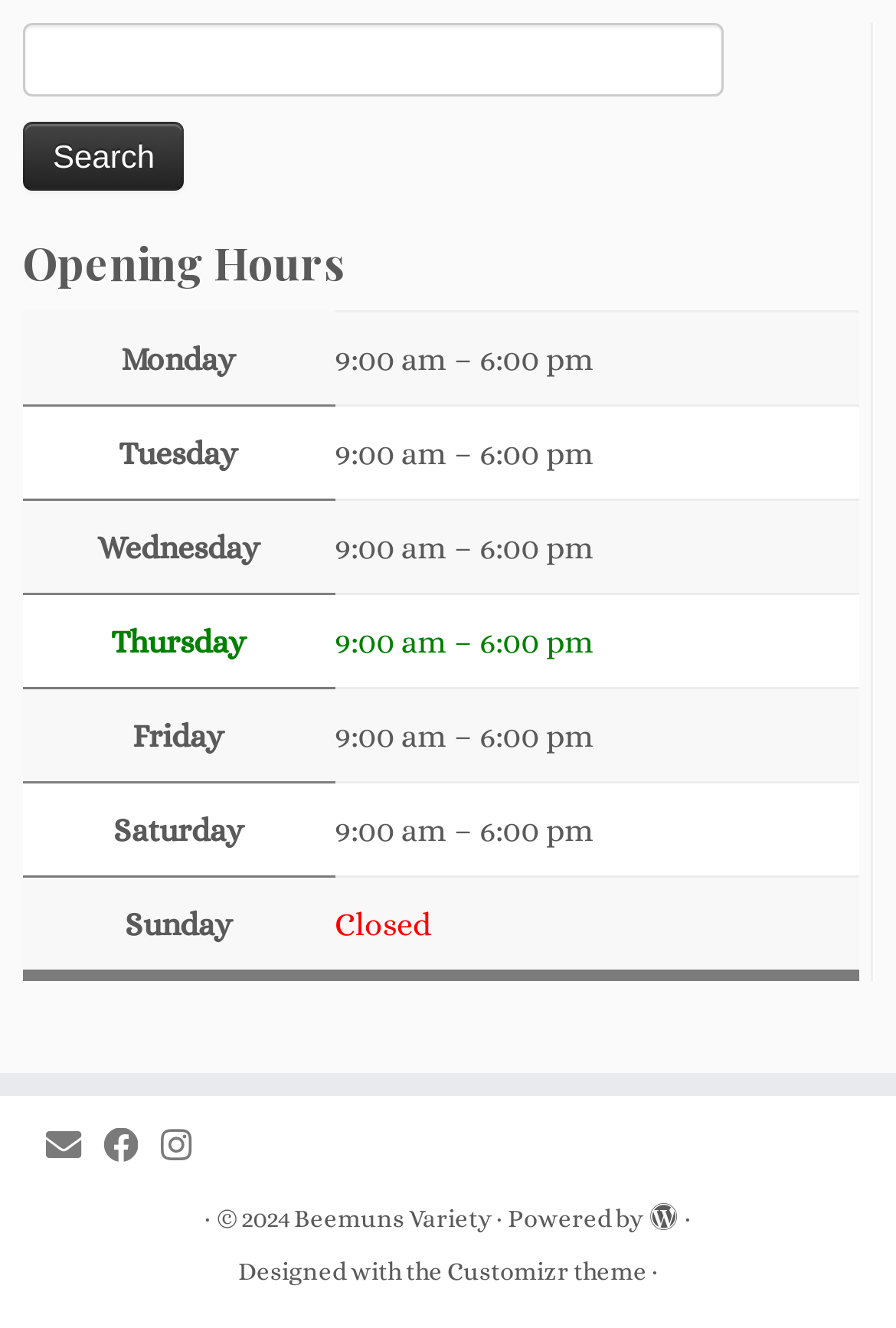Based on the image, provide a detailed and complete answer to the question: 
What is the name of the theme used?

The theme used by the webpage is mentioned at the bottom, where it is stated as 'Designed with the Customizr theme'. This indicates that the theme used is the Customizr theme.